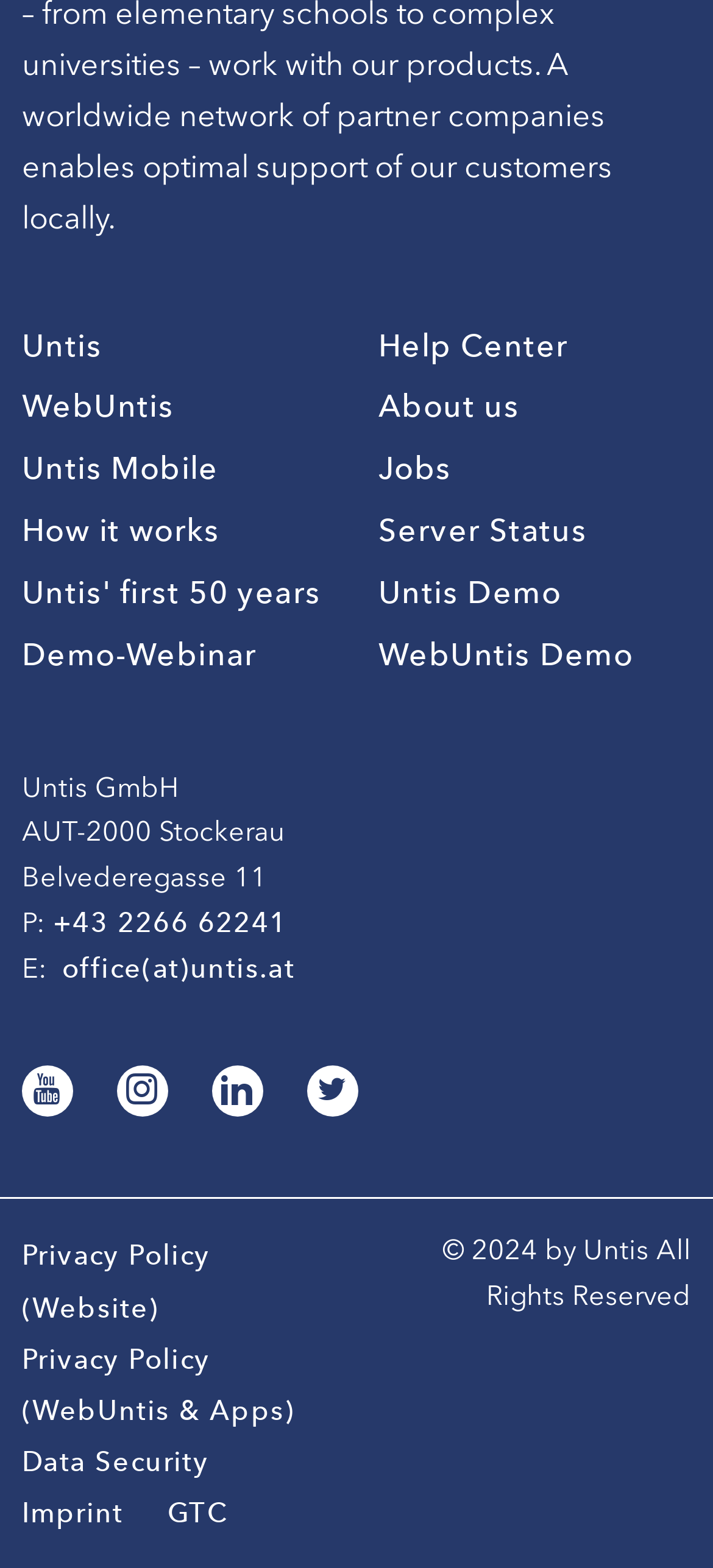Please specify the bounding box coordinates of the area that should be clicked to accomplish the following instruction: "learn about how it works". The coordinates should consist of four float numbers between 0 and 1, i.e., [left, top, right, bottom].

[0.031, 0.326, 0.309, 0.351]